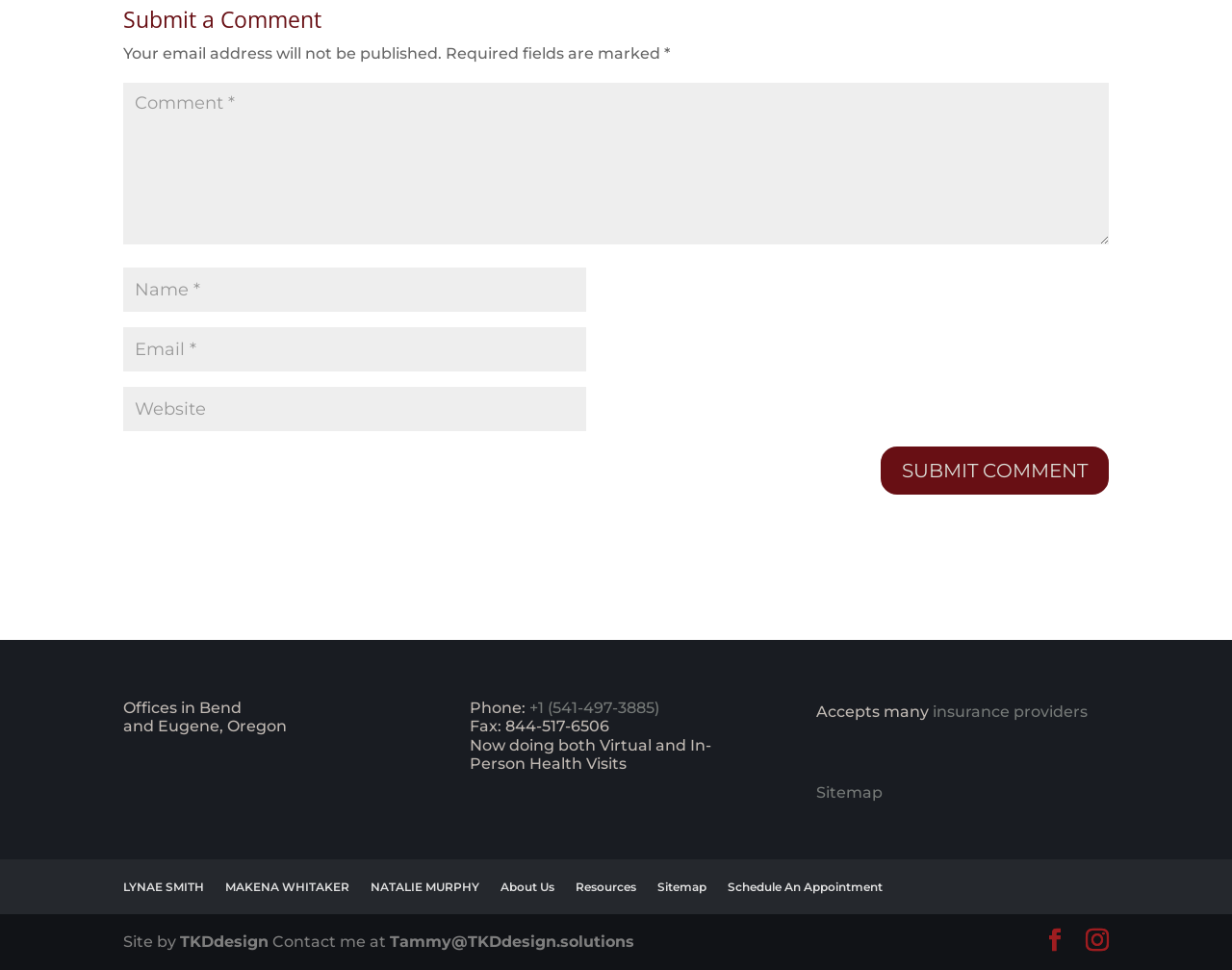Respond to the question below with a concise word or phrase:
How many offices are mentioned?

2